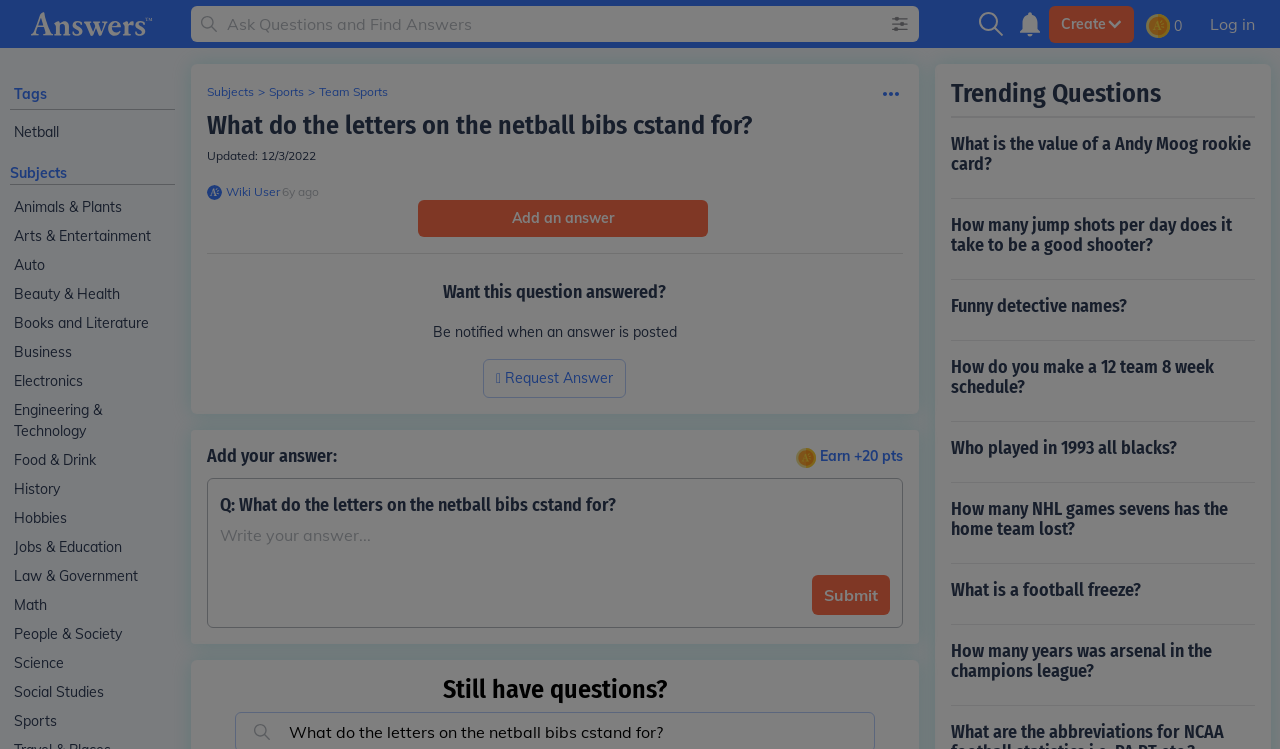What is the purpose of the button 'Request Answer'?
Analyze the image and deliver a detailed answer to the question.

The button 'Request Answer' allows users to be notified when an answer is posted for the question 'What do the letters on the netball bibs cstand for?', as indicated by the text 'Want this question answered? Be notified when an answer is posted'.